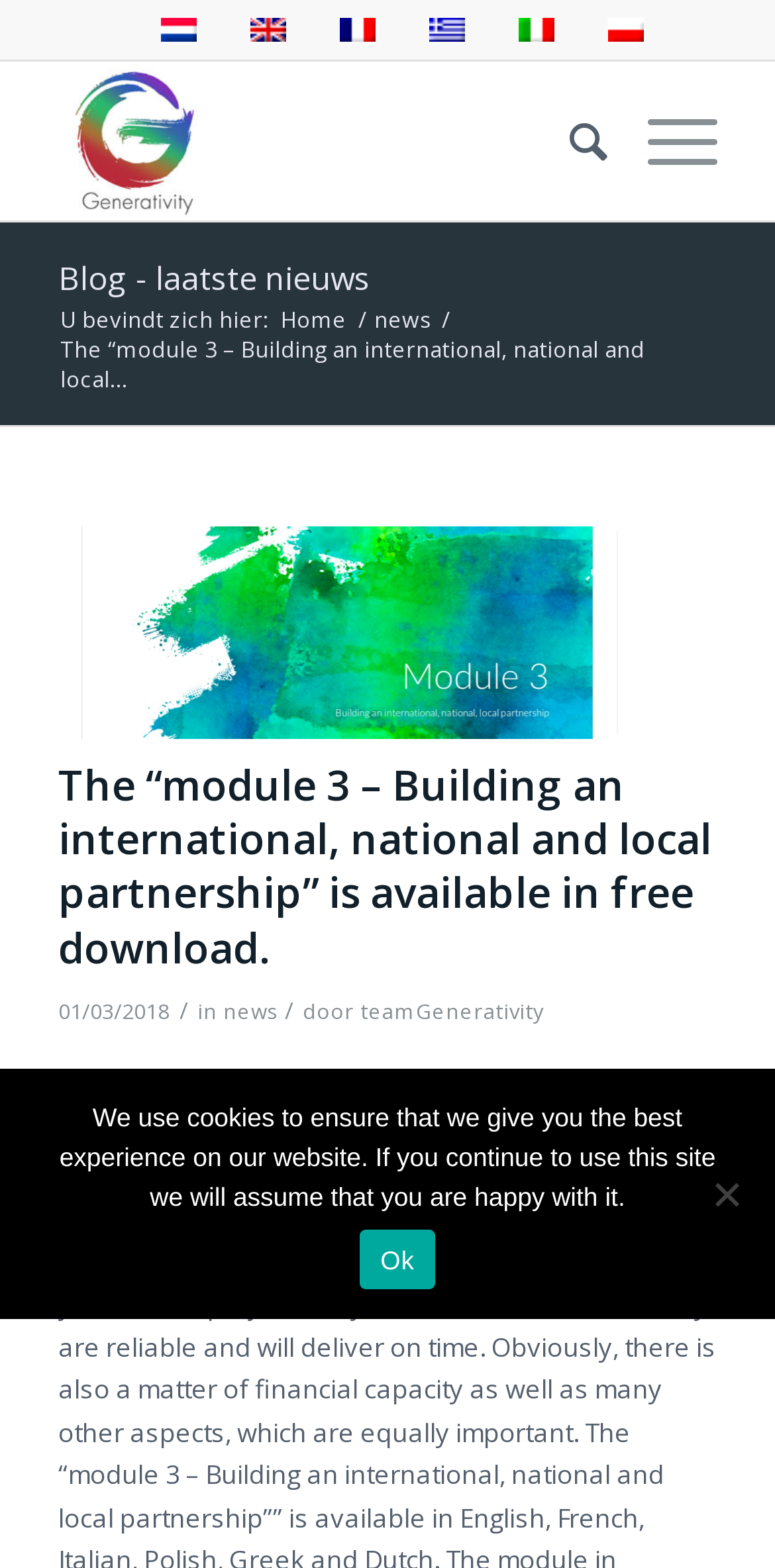How many language options are available?
Please ensure your answer to the question is detailed and covers all necessary aspects.

I counted the number of language options available on the top of the webpage, which are Nederlands, English, Français, Ελληνικα, Italiano, and polski.